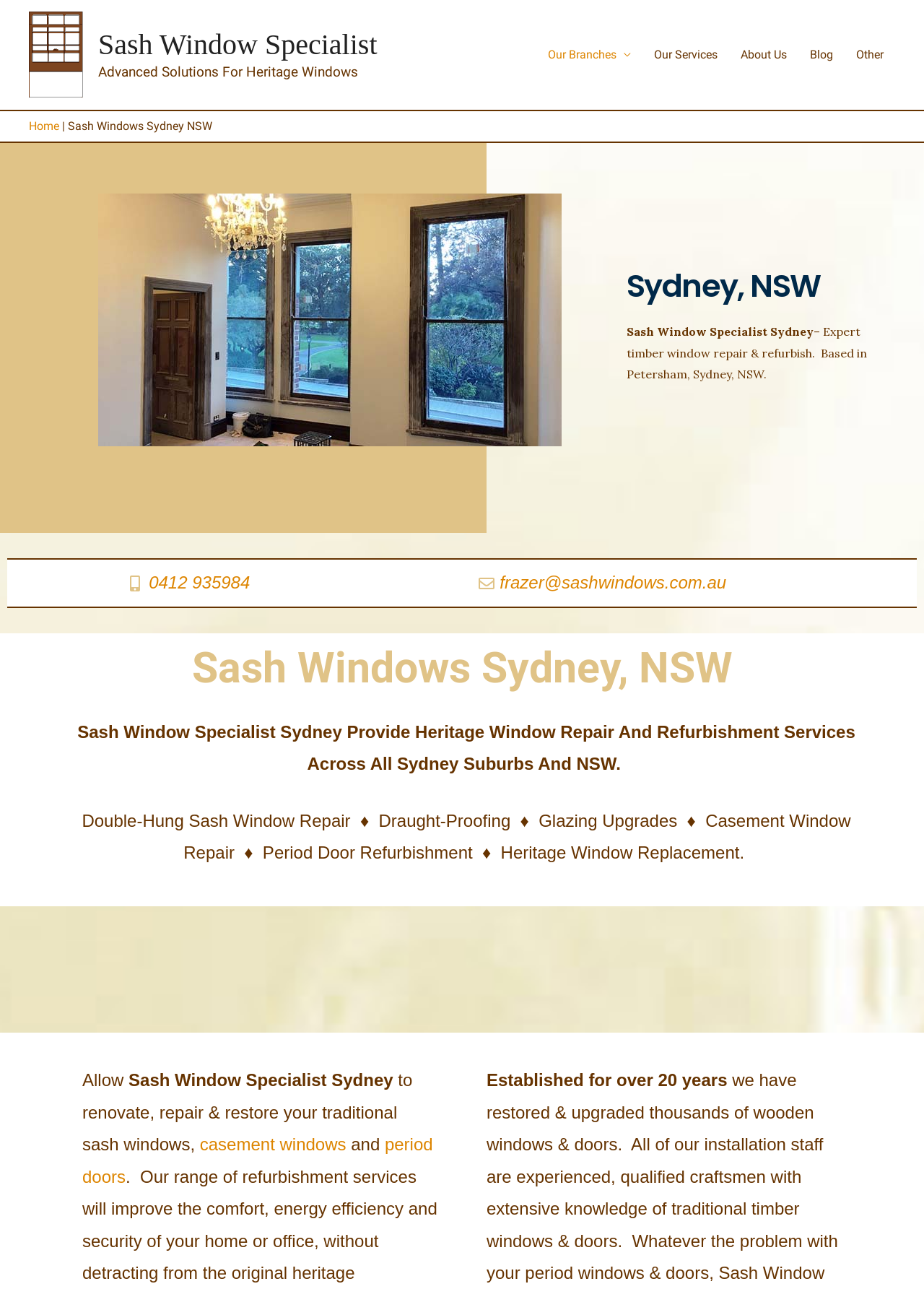Provide a brief response to the question below using one word or phrase:
How long has the company been established?

Over 20 years